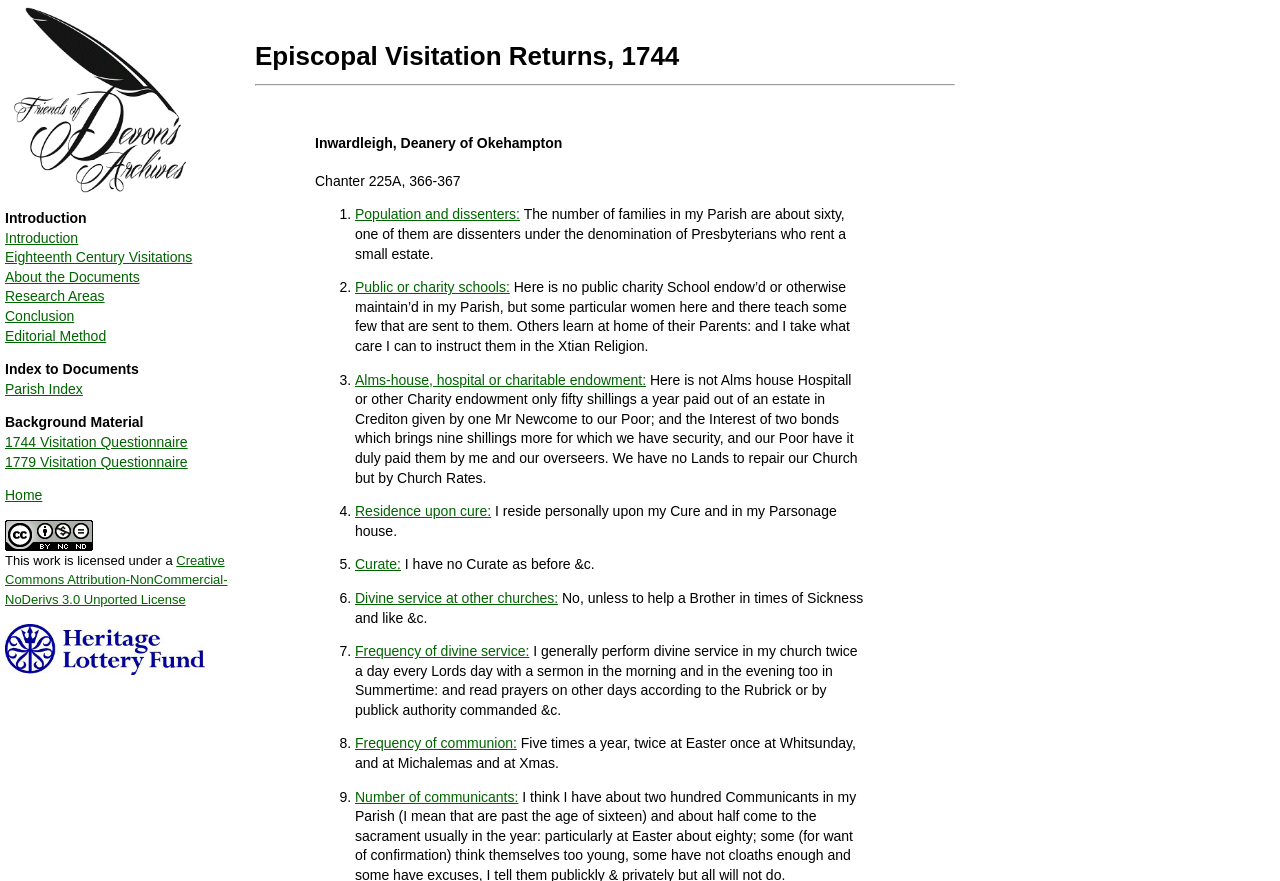How many families are in the Parish of Inwardleigh?
Using the image as a reference, answer with just one word or a short phrase.

About sixty